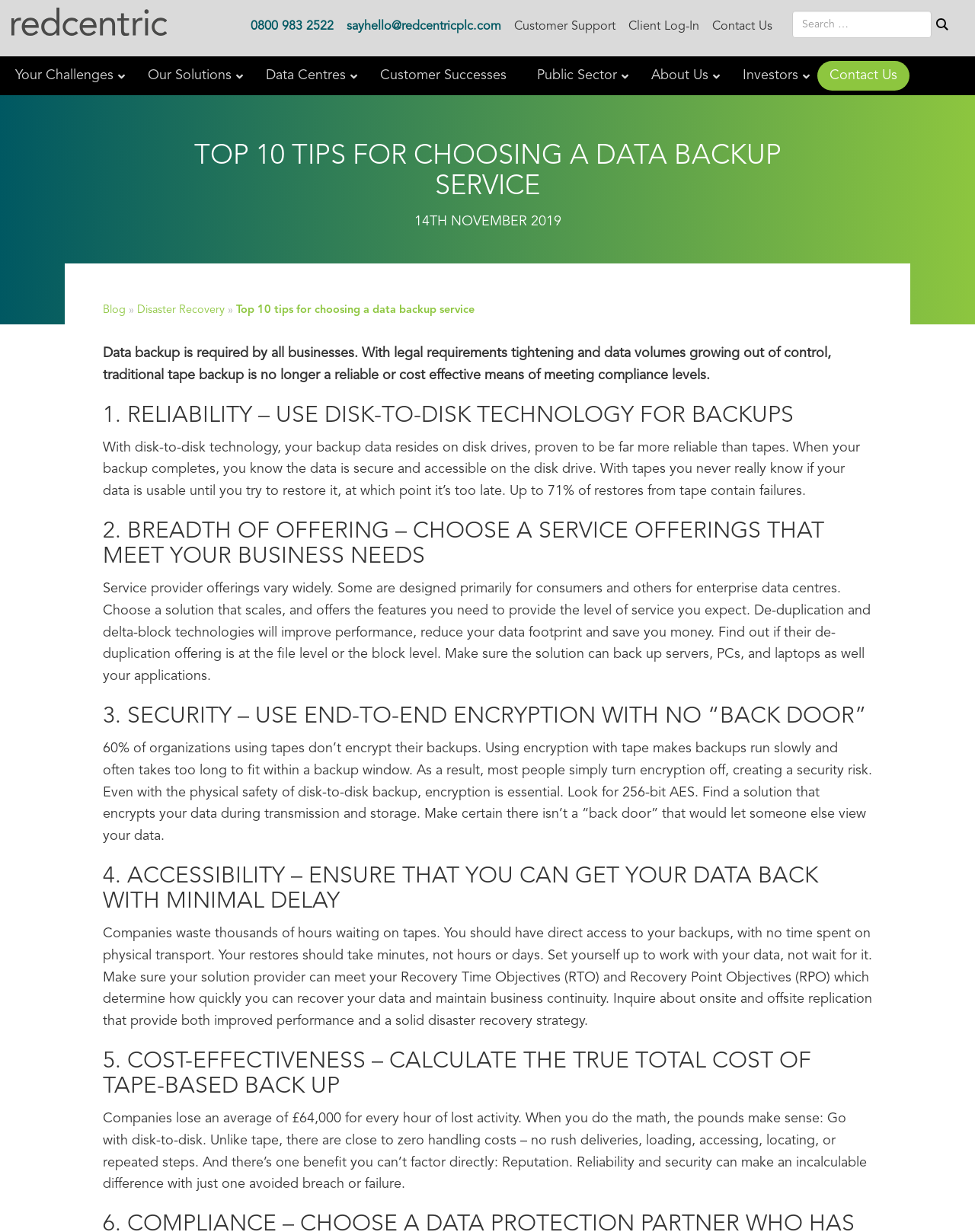Identify the first-level heading on the webpage and generate its text content.

TOP 10 TIPS FOR CHOOSING A DATA BACKUP SERVICE